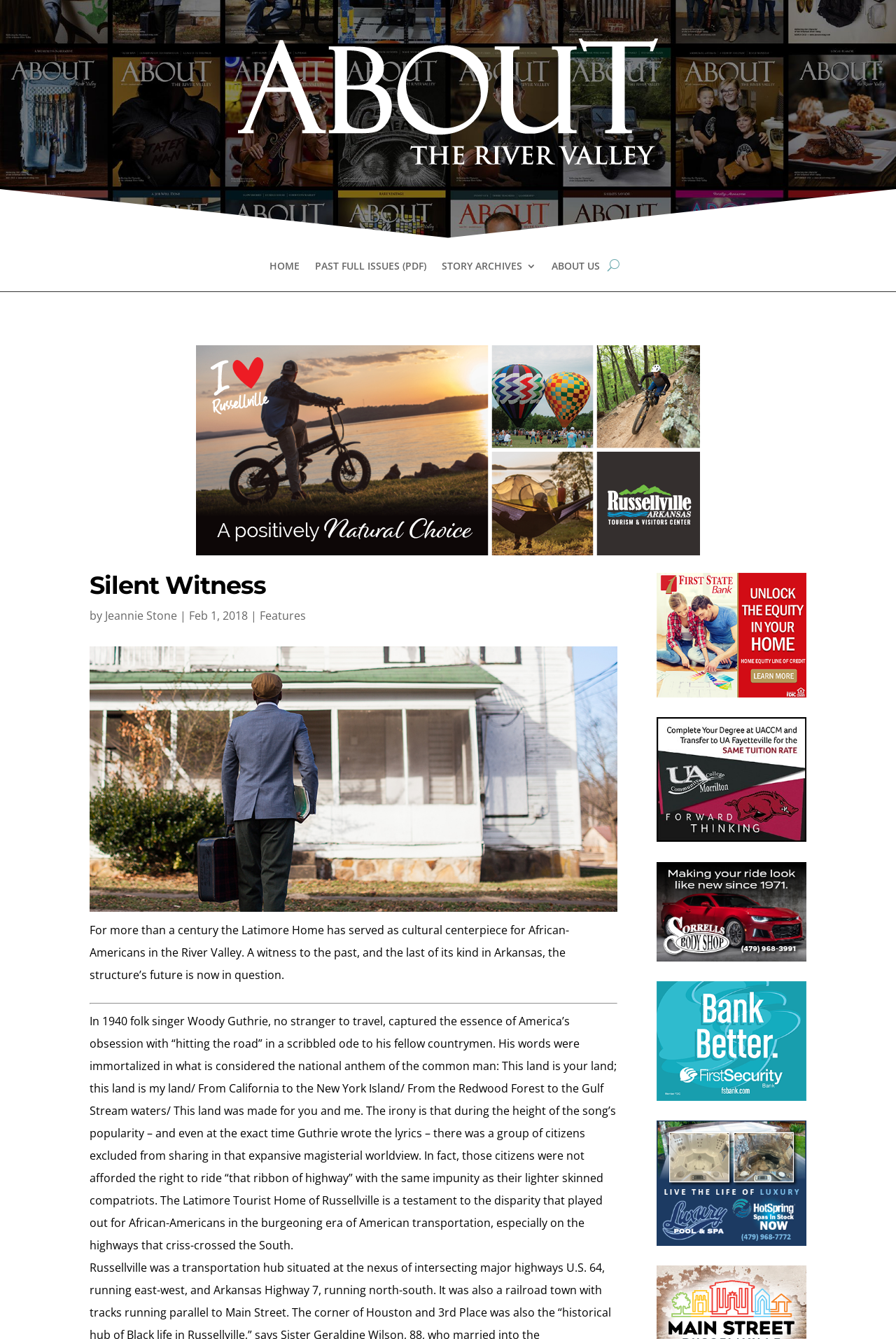Use one word or a short phrase to answer the question provided: 
What is the name of the cultural centerpiece for African-Americans in the River Valley?

Latimore Home